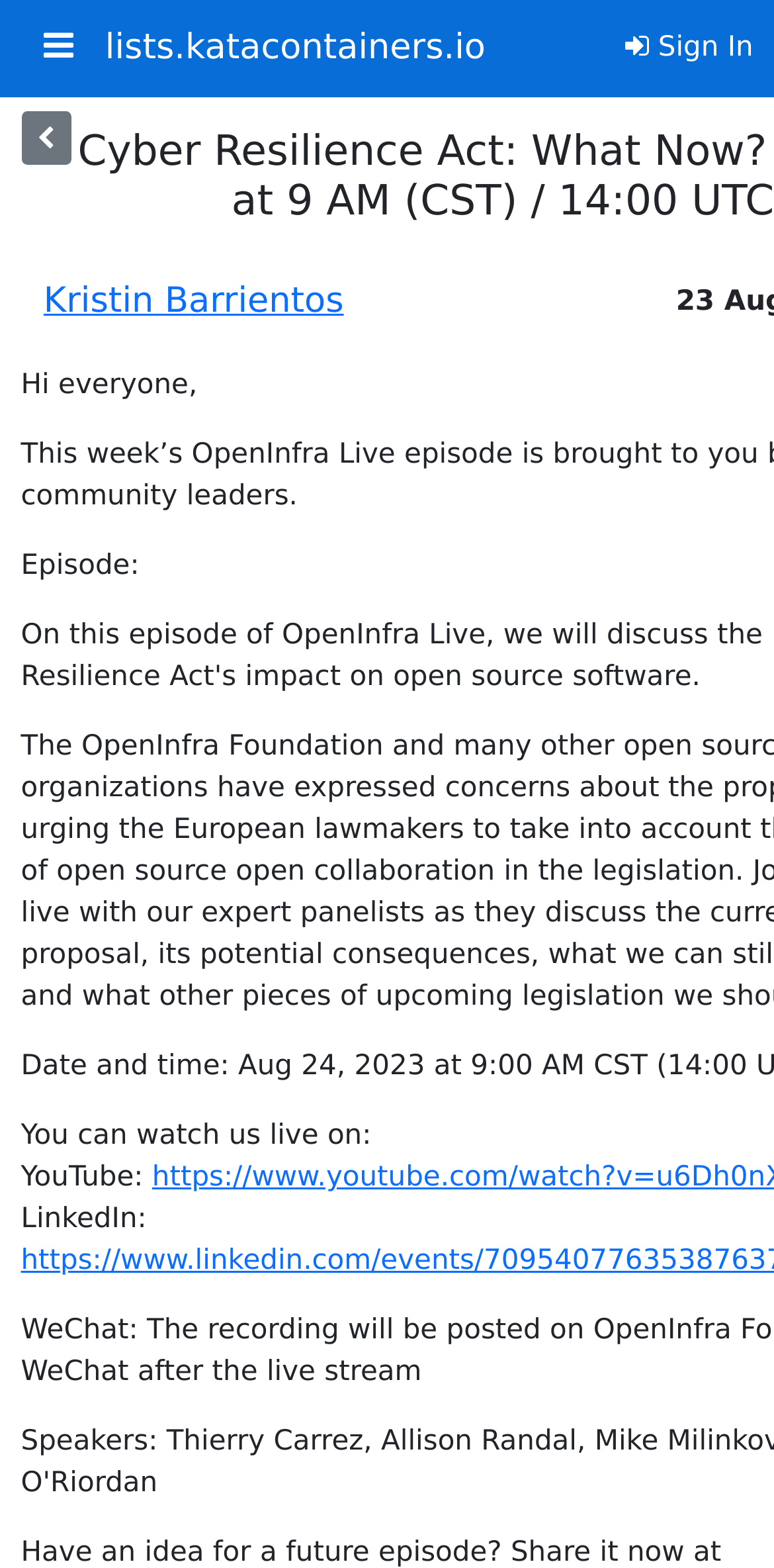Given the element description parent_node: lists.katacontainers.io, specify the bounding box coordinates of the corresponding UI element in the format (top-left x, top-left y, bottom-right x, bottom-right y). All values must be between 0 and 1.

[0.027, 0.014, 0.124, 0.048]